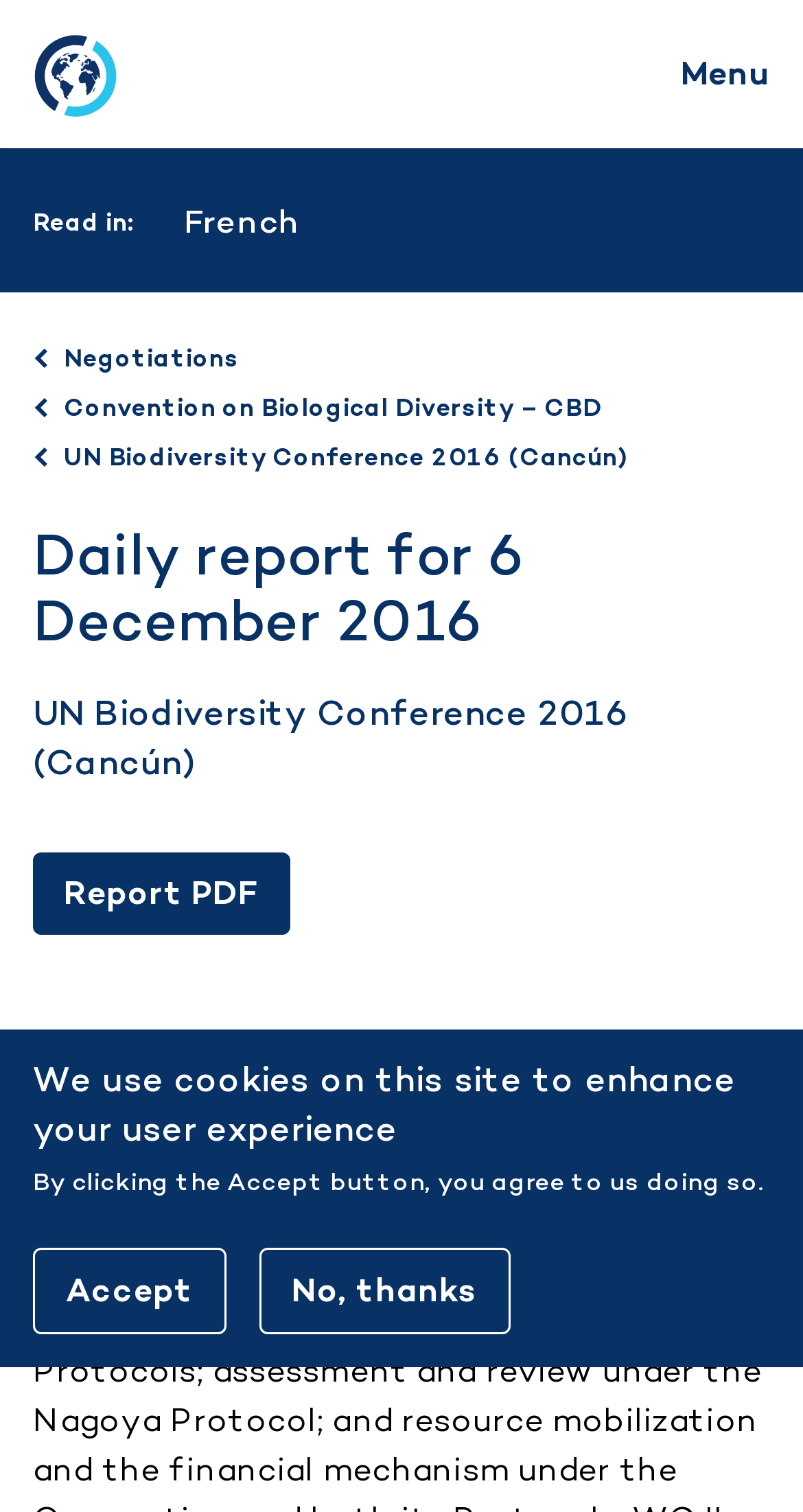Locate the bounding box coordinates of the segment that needs to be clicked to meet this instruction: "Go to the homepage".

[0.041, 0.022, 0.144, 0.076]